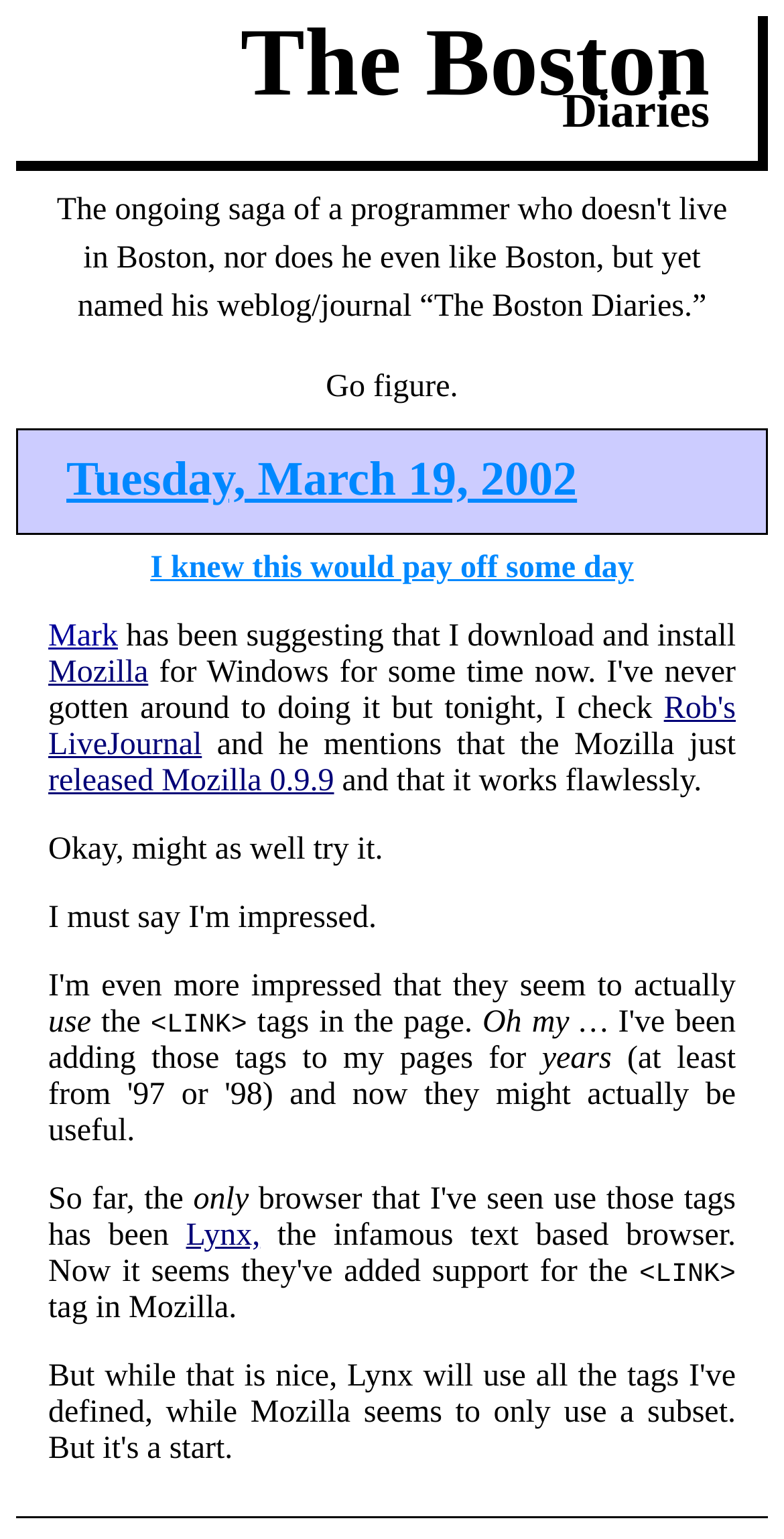Please determine the bounding box coordinates for the element that should be clicked to follow these instructions: "Check out 'Mozilla'".

[0.062, 0.426, 0.189, 0.448]